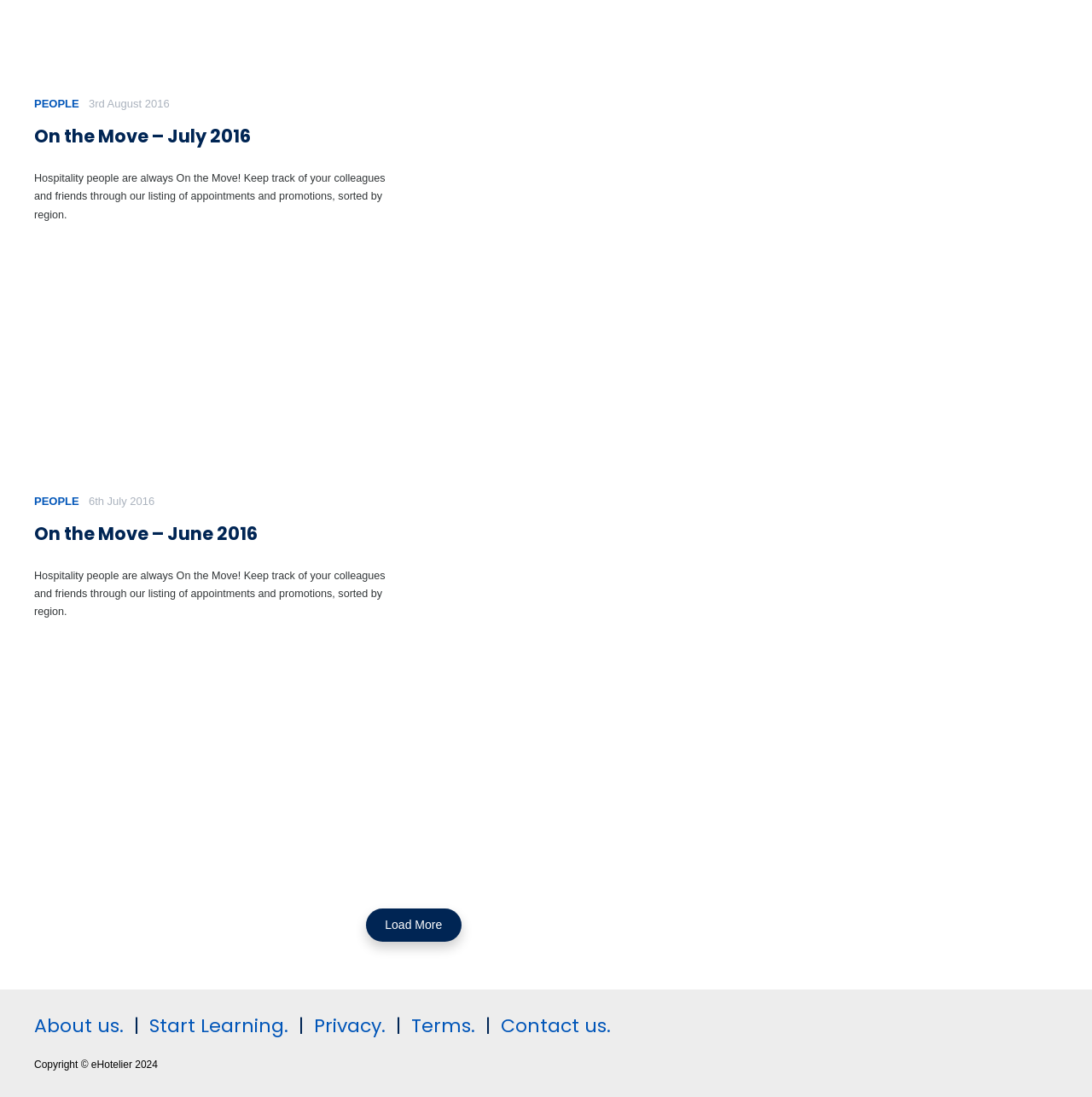Please identify the bounding box coordinates of the element's region that needs to be clicked to fulfill the following instruction: "Load More". The bounding box coordinates should consist of four float numbers between 0 and 1, i.e., [left, top, right, bottom].

[0.335, 0.828, 0.422, 0.858]